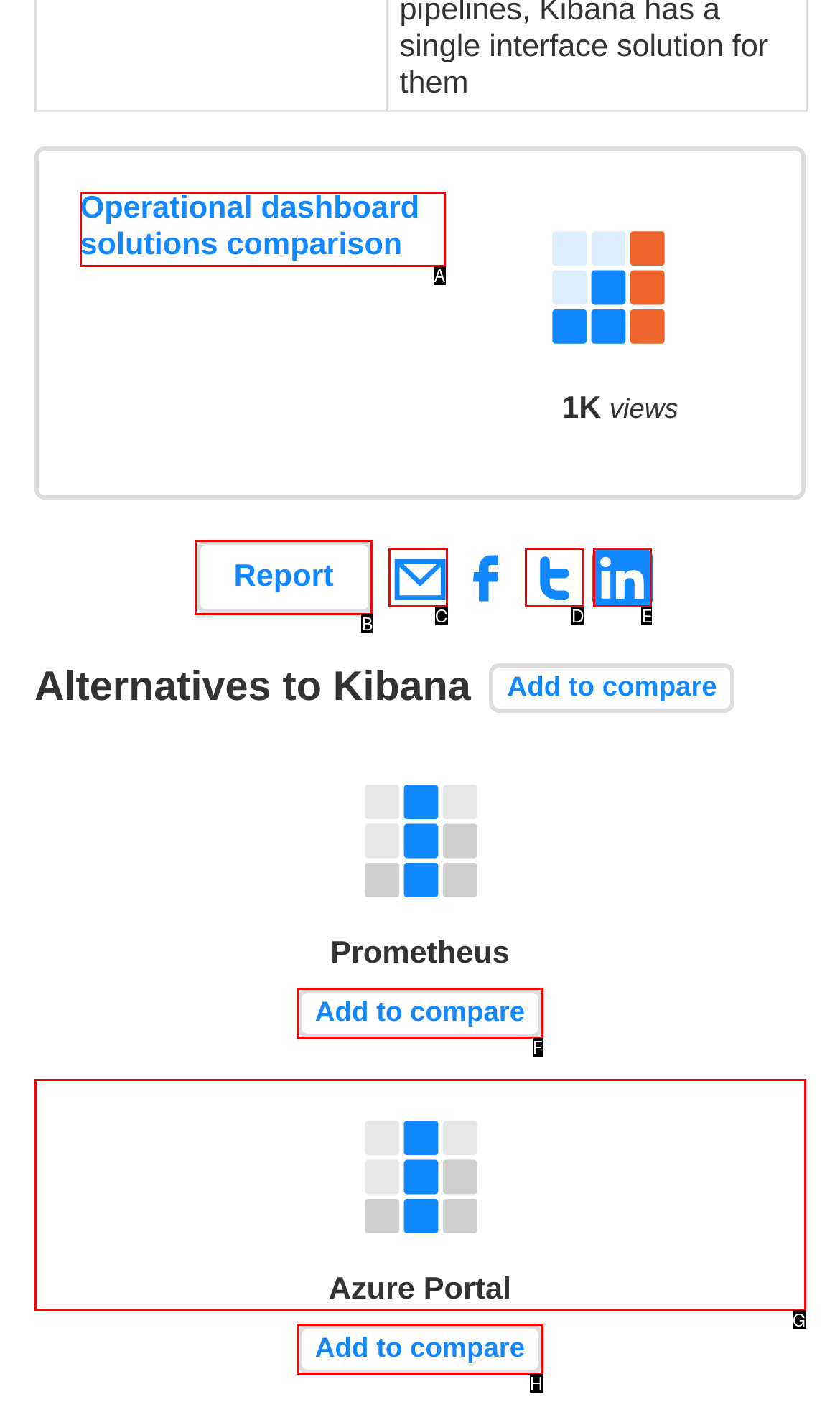Select the appropriate HTML element to click for the following task: Read the article by SPENCER COX
Answer with the letter of the selected option from the given choices directly.

None